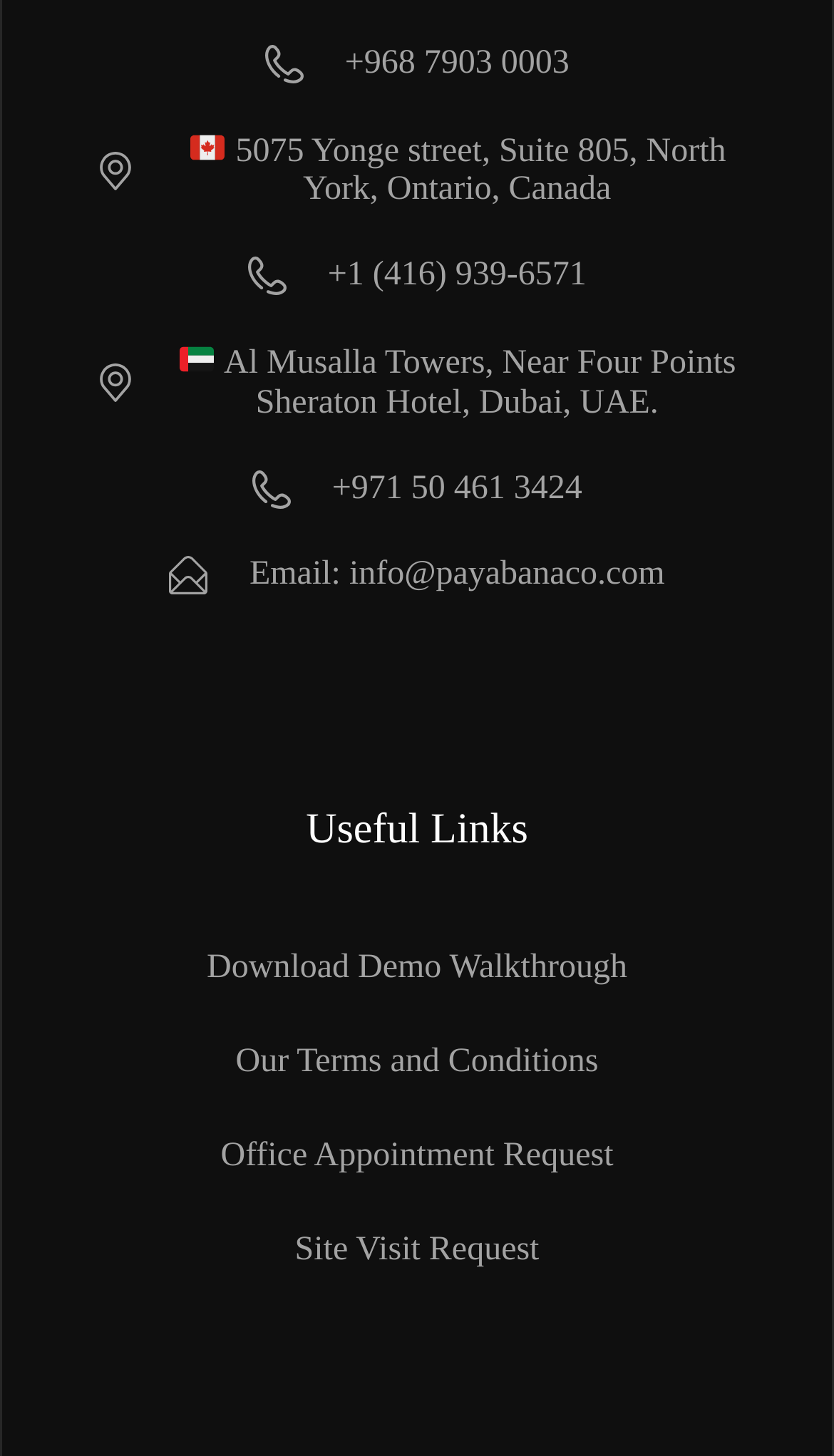Using the details from the image, please elaborate on the following question: How many links are under the 'Useful Links' heading?

I counted the number of link elements that are located below the 'Useful Links' heading, and found four of them. They are 'Download Demo Walkthrough', 'Our Terms and Conditions', 'Office Appointment Request', and 'Site Visit Request'.